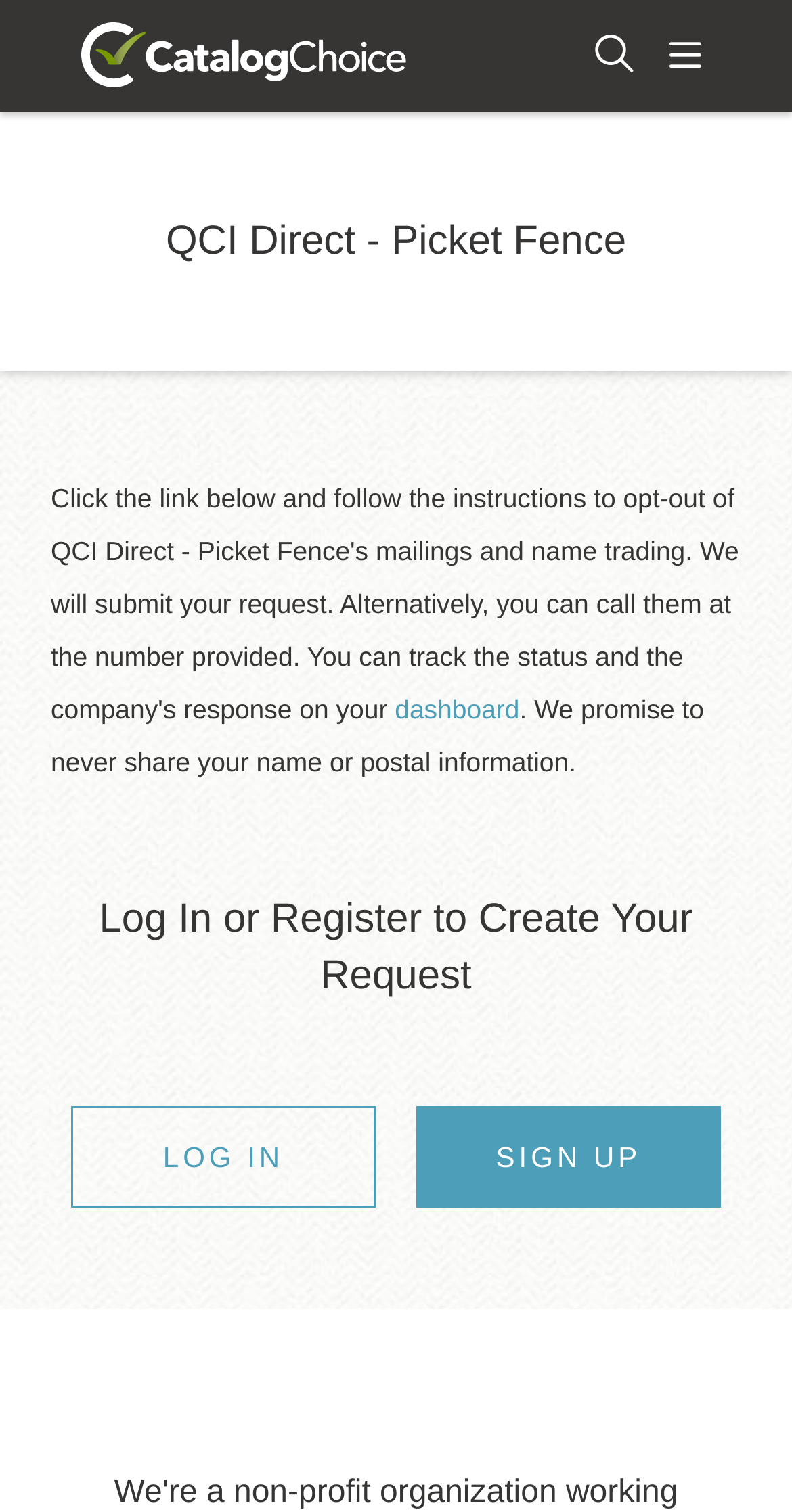What is the purpose of logging in or registering?
Please provide a full and detailed response to the question.

The heading element 'Log In or Register to Create Your Request' implies that logging in or registering is necessary to create a request, likely related to mail preferences.